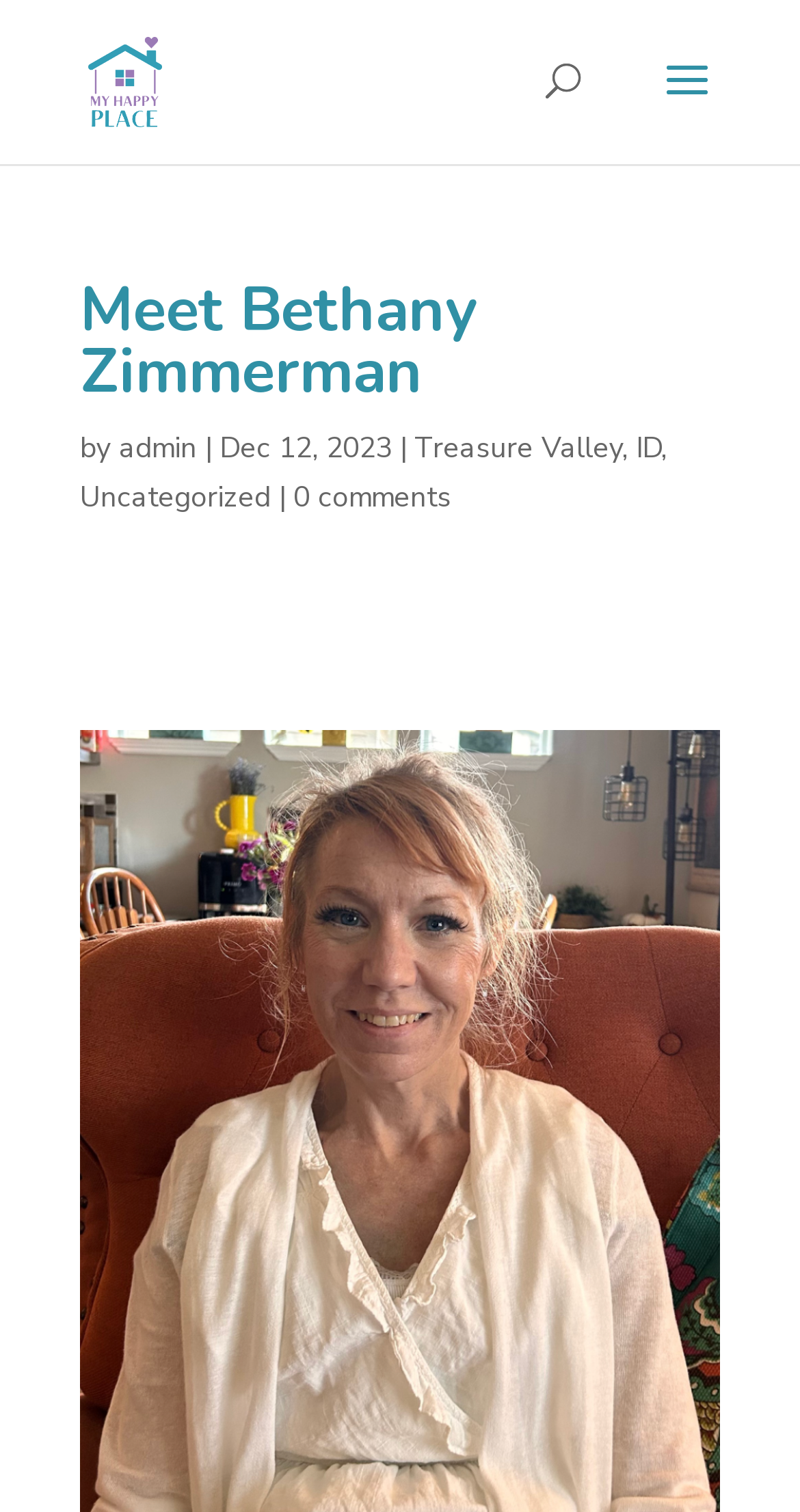Return the bounding box coordinates of the UI element that corresponds to this description: "alt="My Happy Places"". The coordinates must be given as four float numbers in the range of 0 and 1, [left, top, right, bottom].

[0.11, 0.04, 0.202, 0.066]